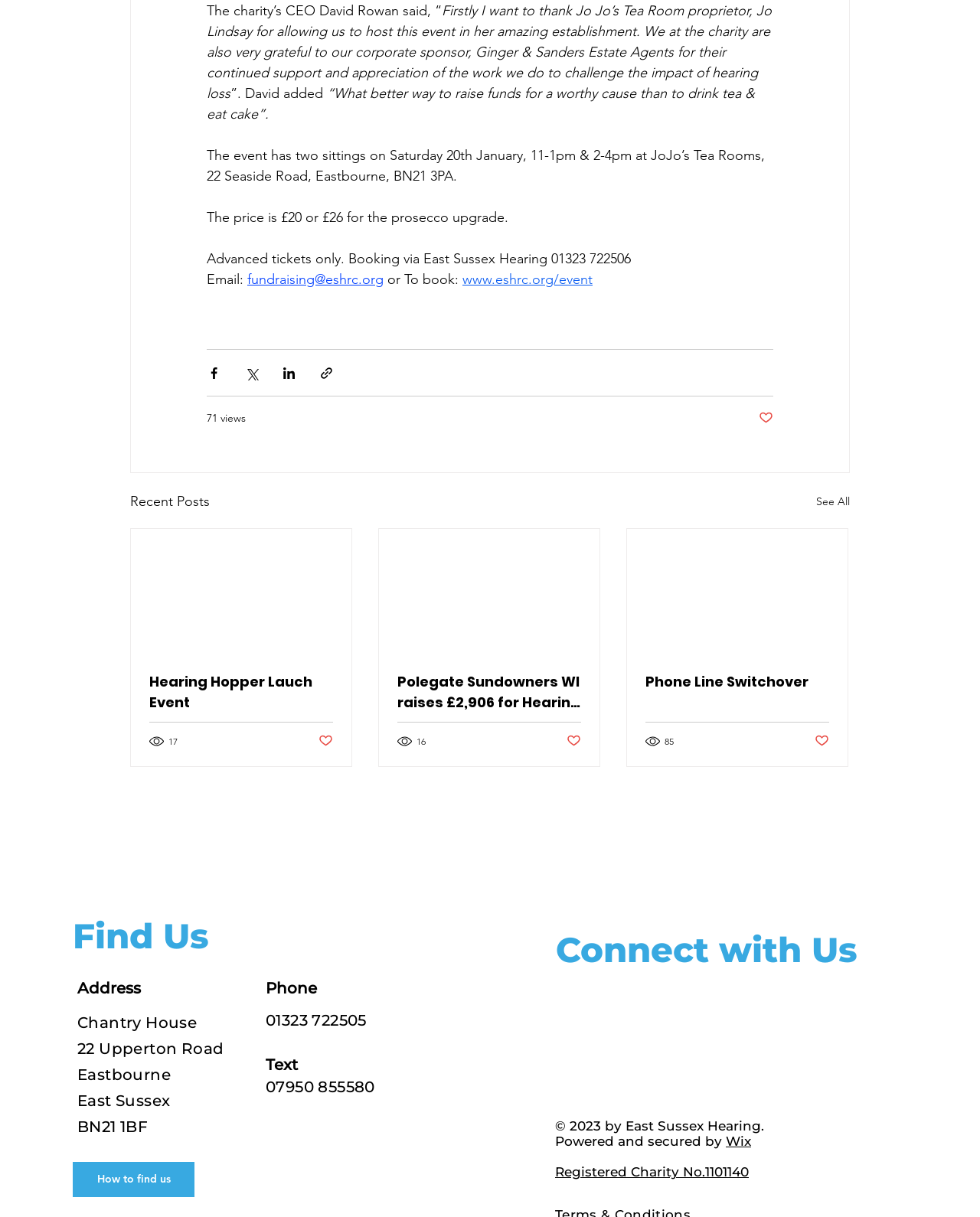Provide the bounding box coordinates of the area you need to click to execute the following instruction: "View the Hearing Hopper Launch Event post".

[0.152, 0.552, 0.34, 0.586]